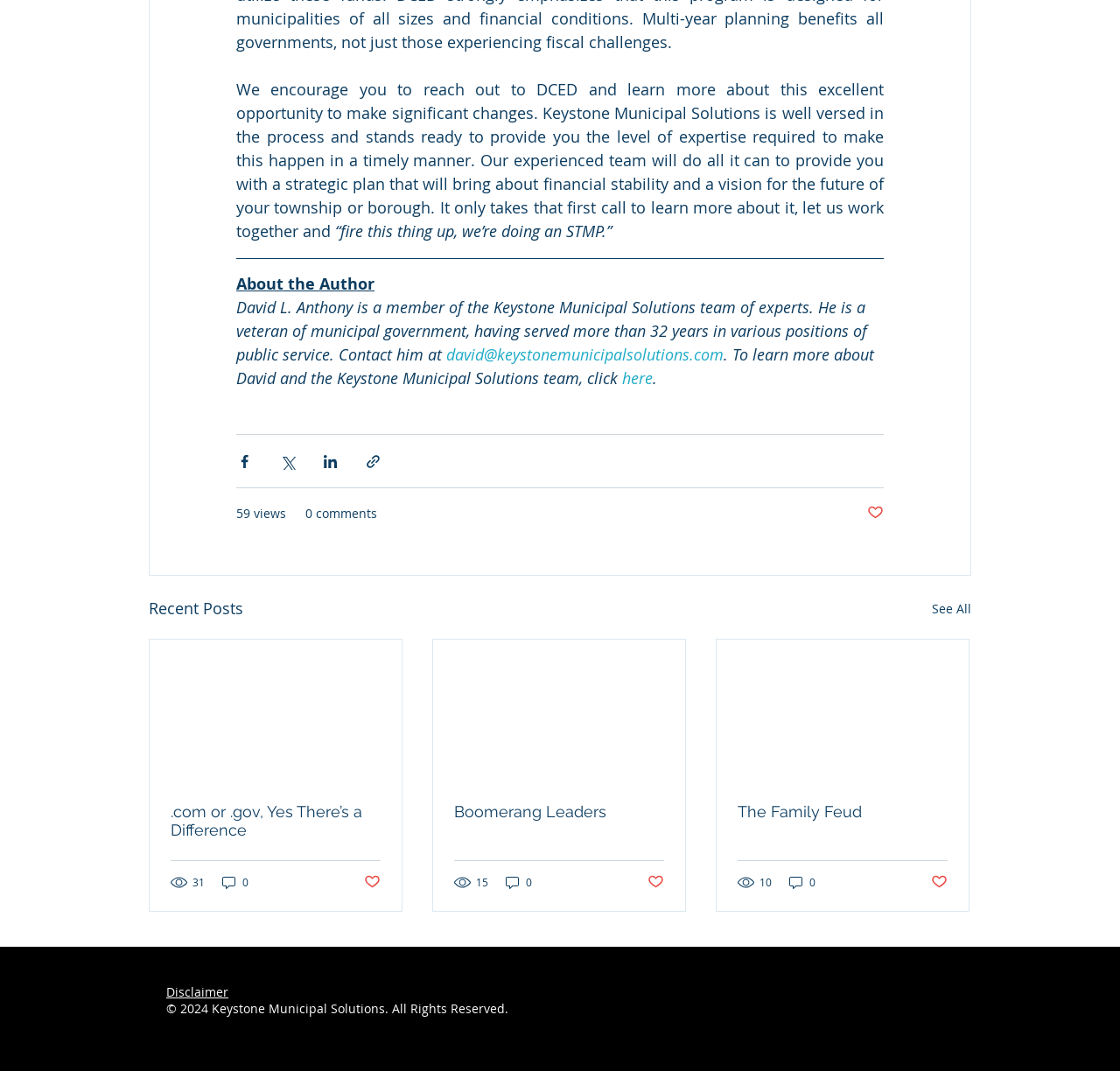Extract the bounding box coordinates for the UI element described by the text: "aria-label="LinkedIn"". The coordinates should be in the form of [left, top, right, bottom] with values between 0 and 1.

[0.812, 0.925, 0.843, 0.957]